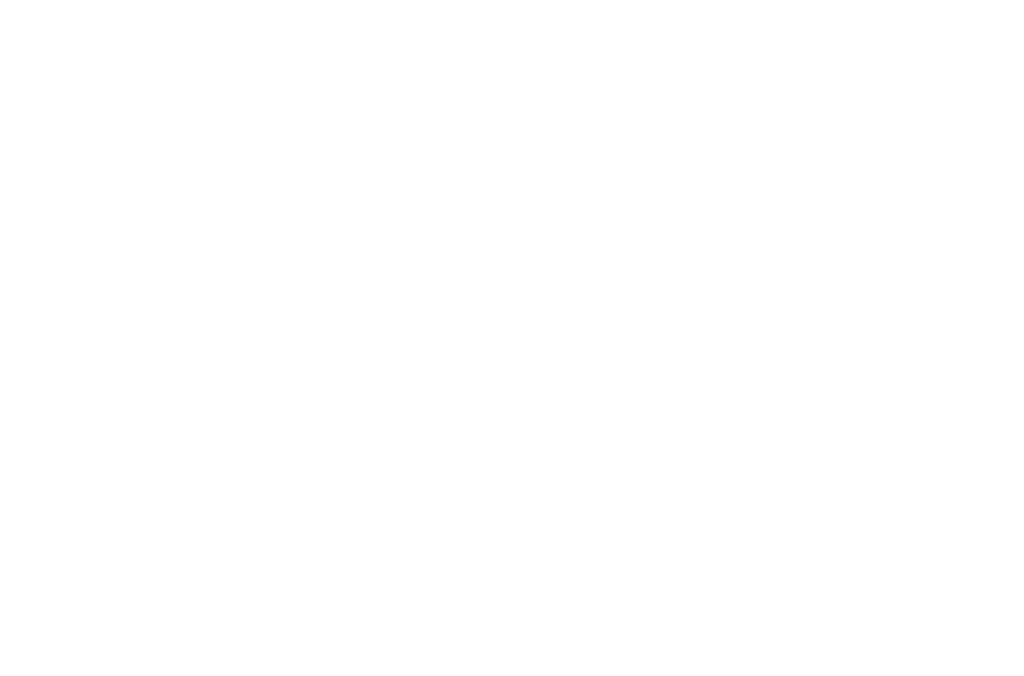Break down the image and describe every detail you can observe.

The image represents the Global Hunger Index, showcasing key statistics and insights related to global hunger levels. It is positioned within an article that discusses India's poor ranking in this index, prompting readers to explore the factors that contribute to this issue. Accompanying text encourages viewers to dive deeper into related content, including a presentation aimed at enhancing the understanding of hunger challenges faced globally and specifically in India. This visual serves as a crucial element in illustrating the severity of hunger issues and the efforts to raise awareness and promote actionable solutions.